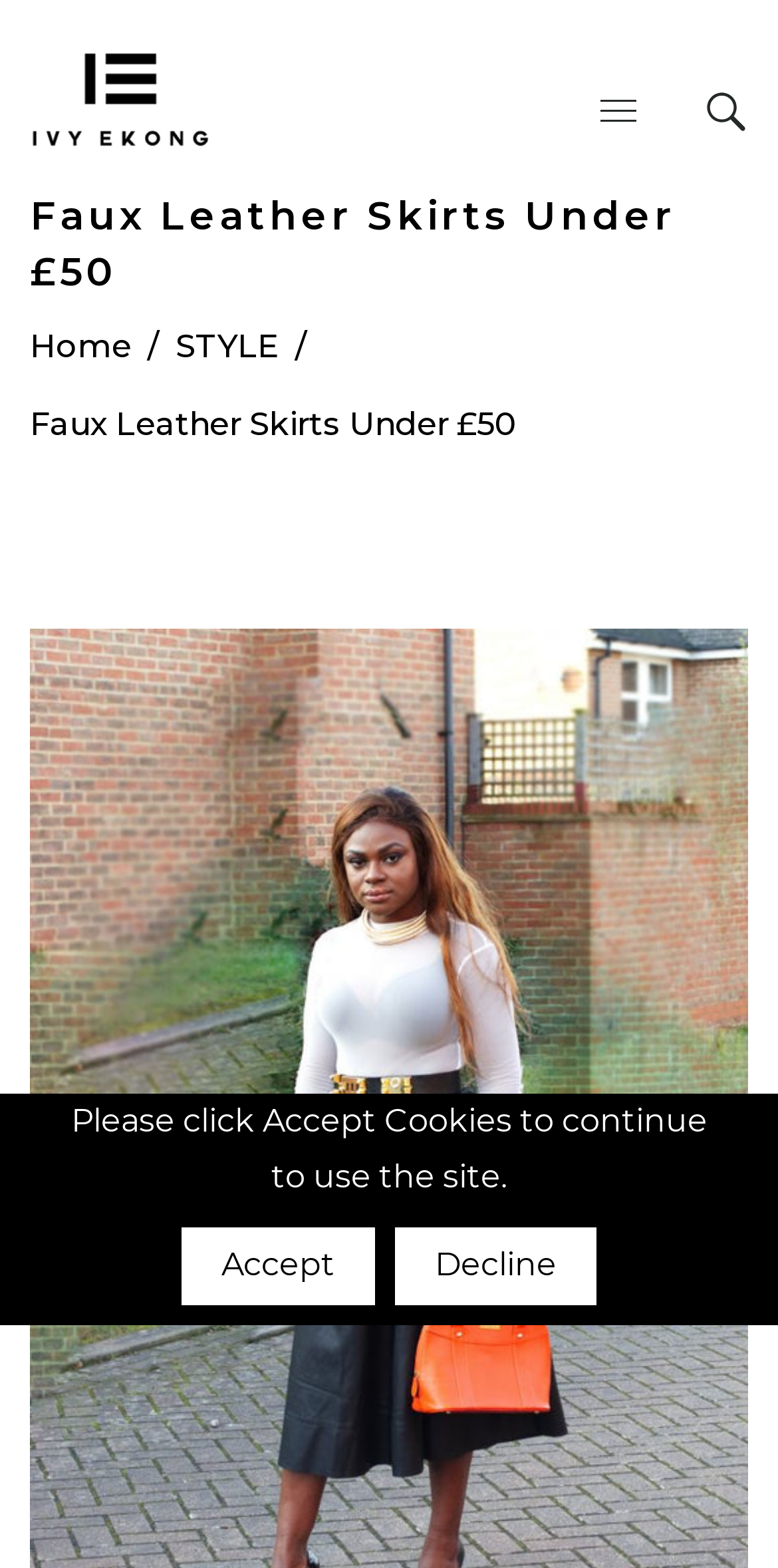Based on what you see in the screenshot, provide a thorough answer to this question: What is the name of the author?

The name of the author can be found in the top-left corner of the webpage, where there is a link with the text 'Ivy Ekong' and an accompanying image.